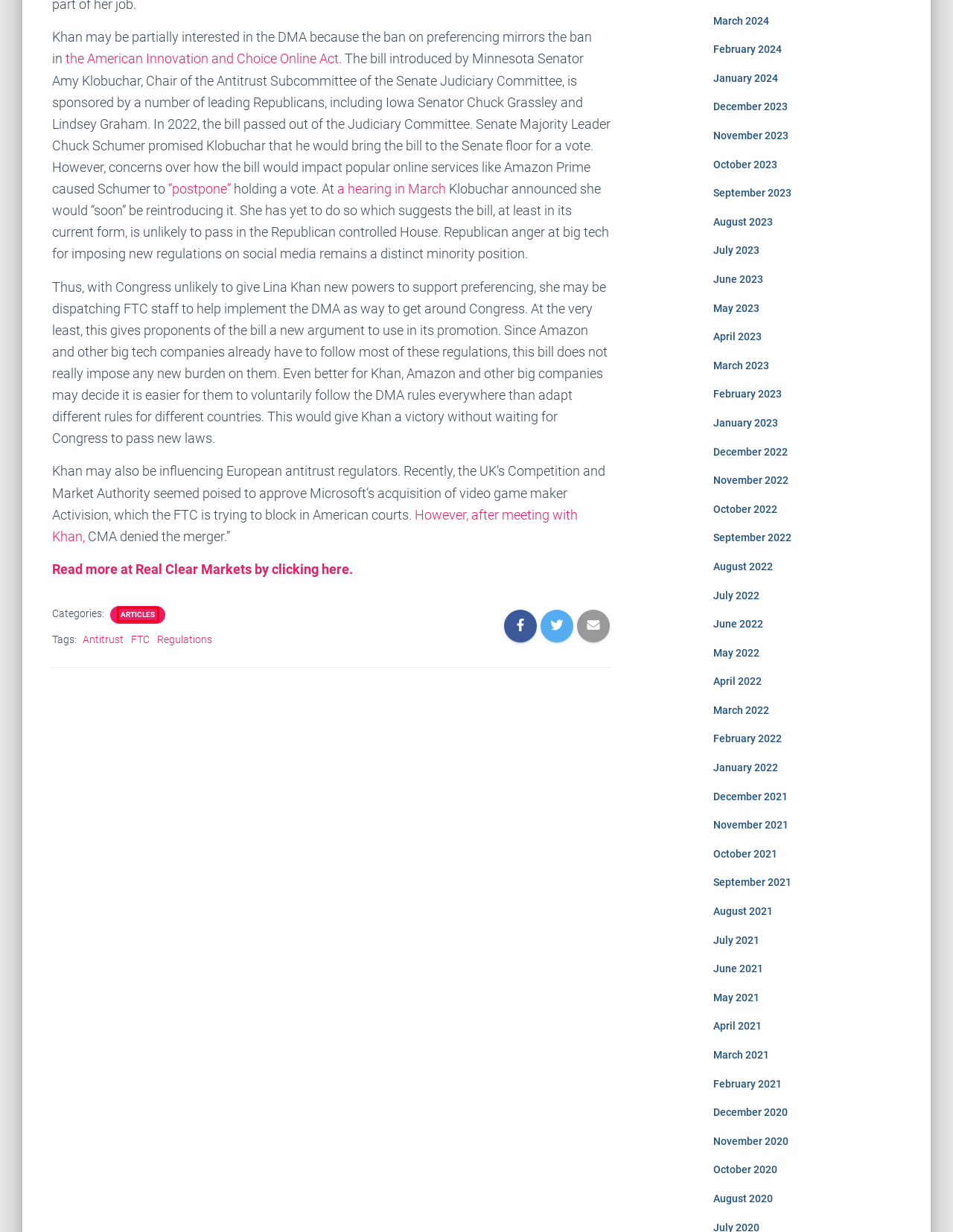Examine the screenshot of a webpage featuring a red bounding box and identify the best matching webpage description for the new page that results from clicking the element within the box. Here are the options:
A. October 2020 – Market Institute
B. December 2022 – Market Institute
C. March 2024 – Market Institute
D. Articles – Market Institute
E. September 2021 – Market Institute
F. August 2022 – Market Institute
G. March 2021 – Market Institute
H. December 2023 – Market Institute

D